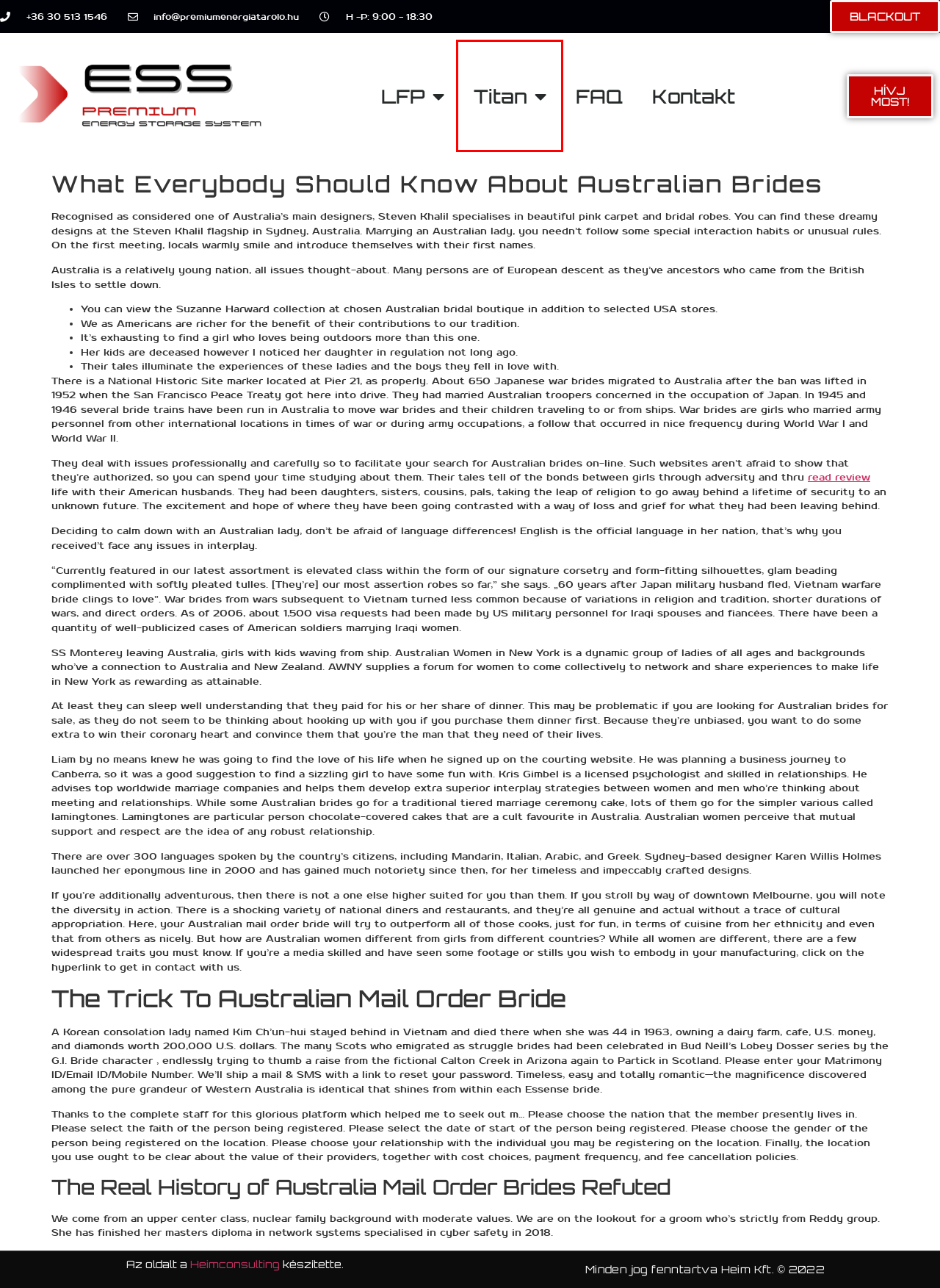After examining the screenshot of a webpage with a red bounding box, choose the most accurate webpage description that corresponds to the new page after clicking the element inside the red box. Here are the candidates:
A. LFP -
B. Dubai Escorts State - independent escort girls Guide in United Arab Emirates, UAE
C. Blackout -
D. LTO -
E. Weboldal készítés - HeimConsulting Webdesign
F. FAQ -
G. Australian Brides - Meet Australian Girls for Marriage
H. Kapcsolat -

D